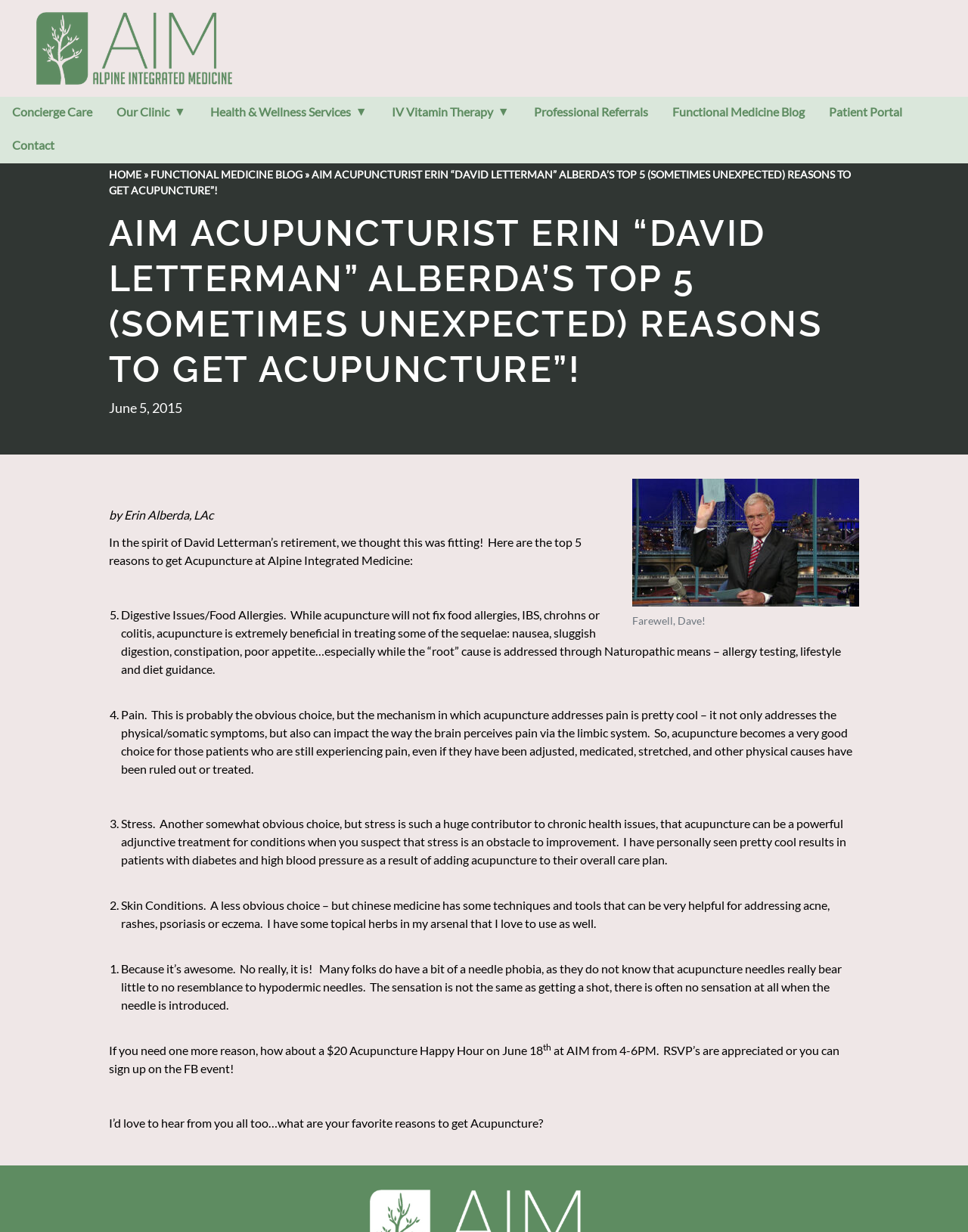What is the headline of the webpage?

AIM ACUPUNCTURIST ERIN “DAVID LETTERMAN” ALBERDA’S TOP 5 (SOMETIMES UNEXPECTED) REASONS TO GET ACUPUNCTURE”!